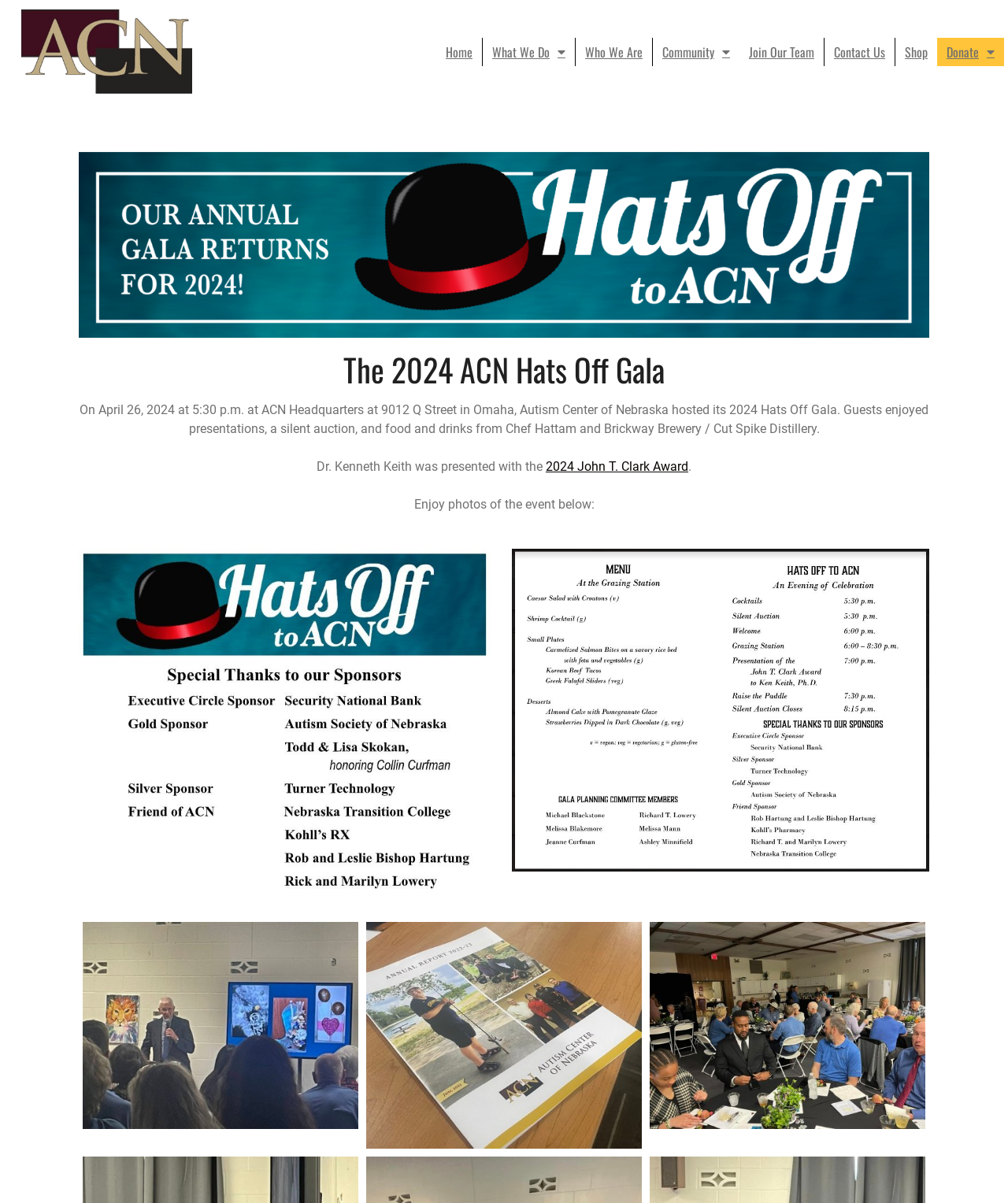Predict the bounding box coordinates of the area that should be clicked to accomplish the following instruction: "Explore the What We Do menu". The bounding box coordinates should consist of four float numbers between 0 and 1, i.e., [left, top, right, bottom].

[0.479, 0.031, 0.57, 0.055]